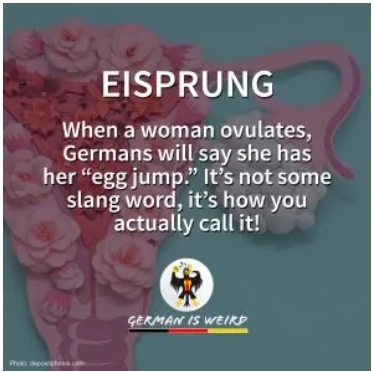Please answer the following question using a single word or phrase: 
What is the name of the logo displayed at the bottom of the image?

German Is Weird